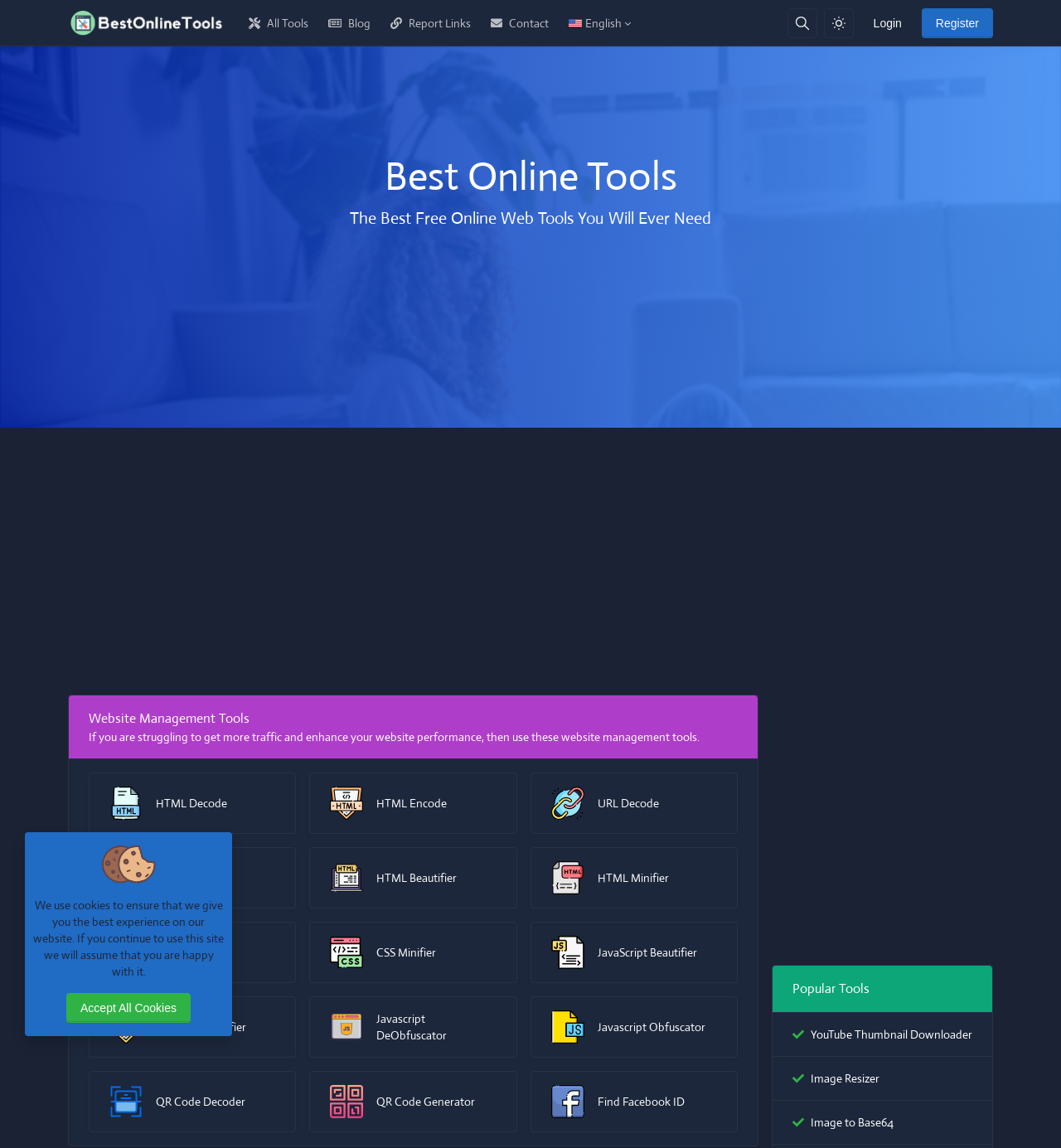Describe the entire webpage, focusing on both content and design.

This webpage is a tool repository that offers a variety of free online web tools. At the top, there is a logo and a search box on the right side, accompanied by a light mode toggle button and login/register links. Below the logo, there are several navigation links, including "All Tools", "Blog", "Report Links", "Contact", and a language menu.

The main content area is divided into two sections. The left section has a heading "Best Online Tools" and a subheading "The Best Free Online Web Tools You Will Ever Need". Below this, there are several tool categories, including "Website Management Tools", each with a brief description and a list of tools. Each tool is represented by a link with an accompanying icon.

The tools listed include HTML Decode, HTML Encode, URL Decode, URL Encode, HTML Beautifier, HTML Minifier, CSS Beautifier, CSS Minifier, JavaScript Beautifier, JavaScript Minifier, JavaScript DeObfuscator, JavaScript Obfuscator, QR Code Decoder, QR Code Generator, and Find Facebook ID.

On the right side of the page, there are several advertisements displayed in iframes. There is also a section titled "Popular Tools" with three tools listed: YouTube Thumbnail Downloader, Image Resizer, and Image to Base64.

At the bottom of the page, there is a cookie notification with a message and an "Accept All Cookies" button.